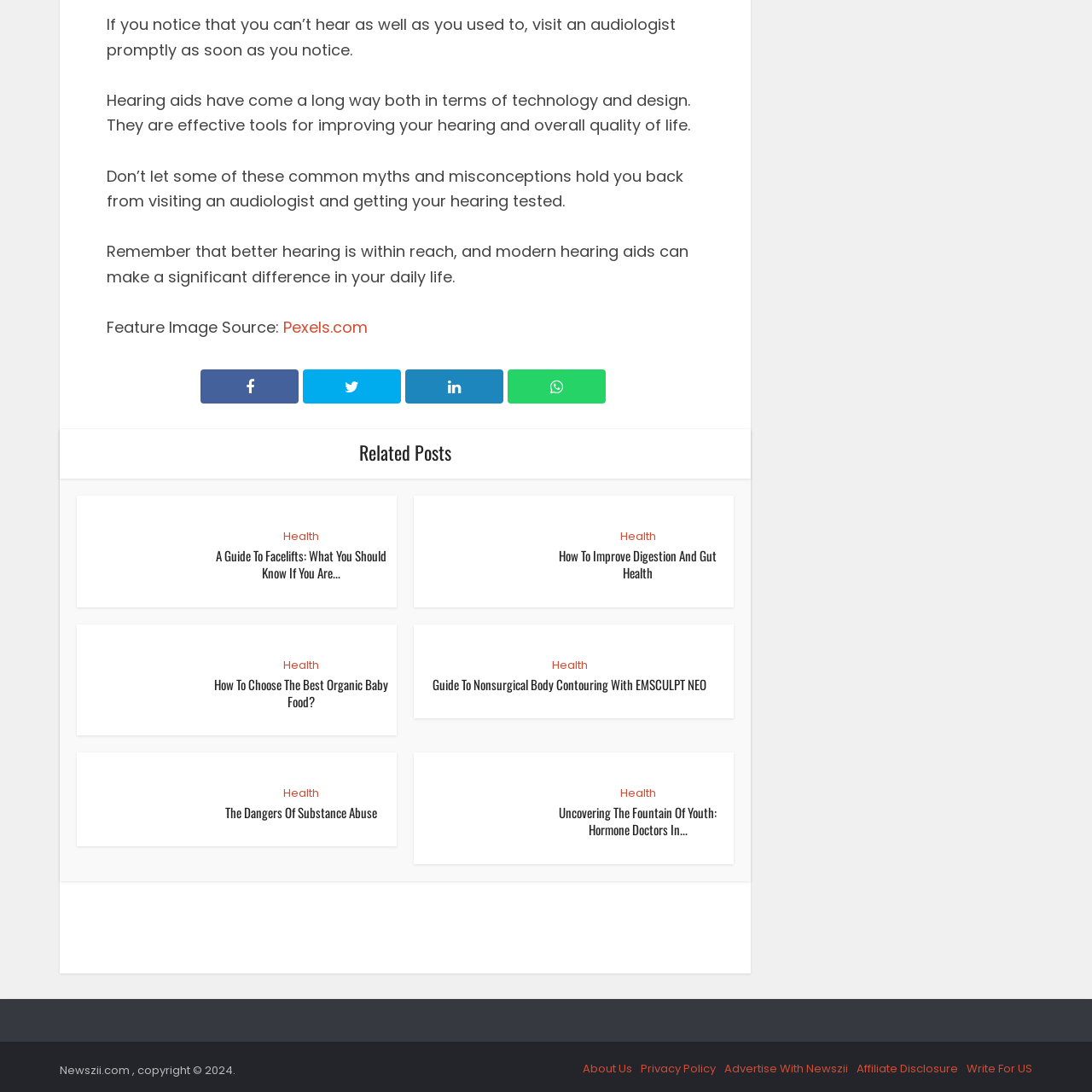Based on the image, give a detailed response to the question: How many social media links are present?

There are four social media links present, which can be identified by the Unicode characters '', '', '', and ''.